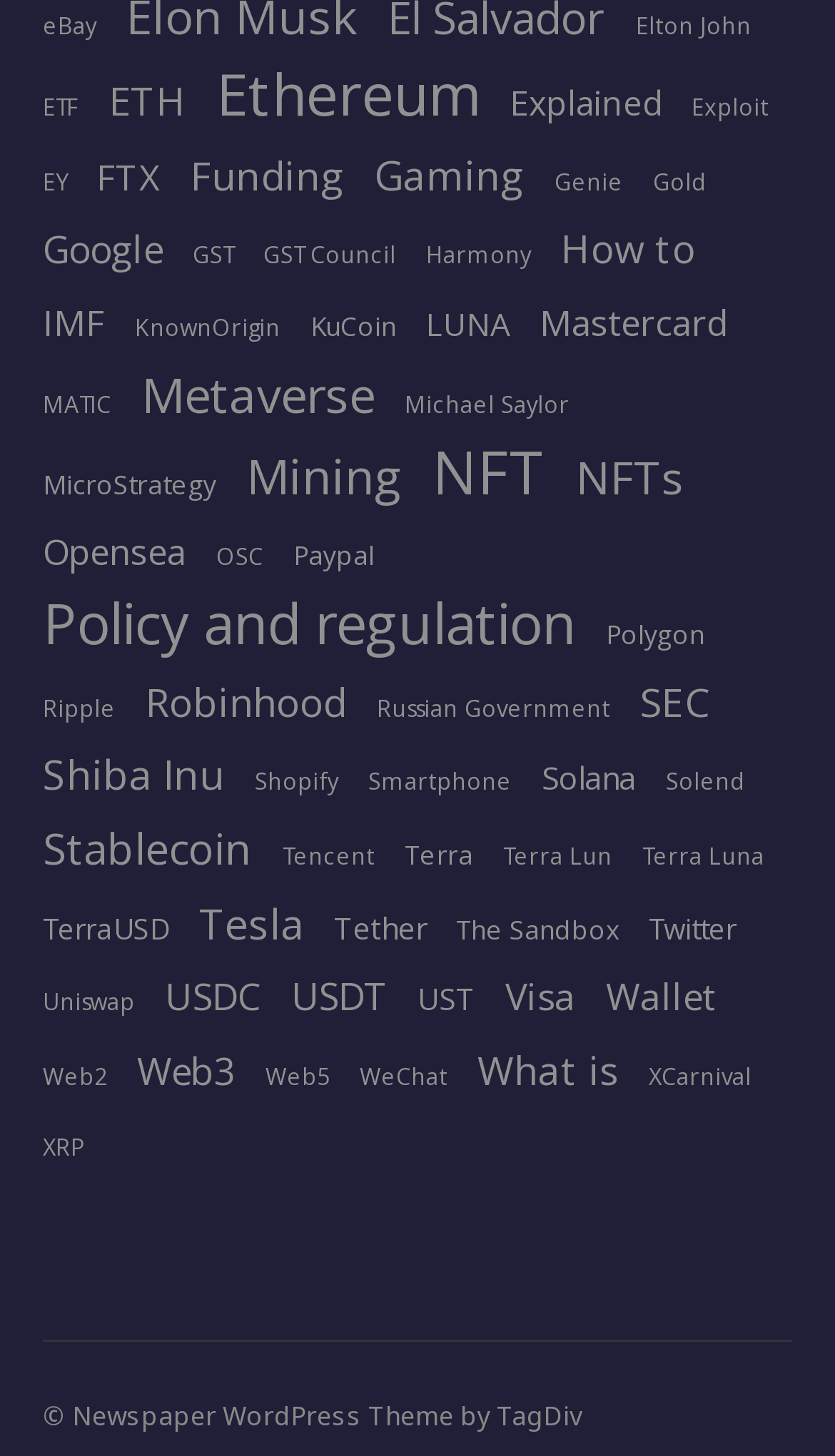Determine the bounding box coordinates of the section to be clicked to follow the instruction: "Check out Tesla". The coordinates should be given as four float numbers between 0 and 1, formatted as [left, top, right, bottom].

[0.238, 0.619, 0.364, 0.65]